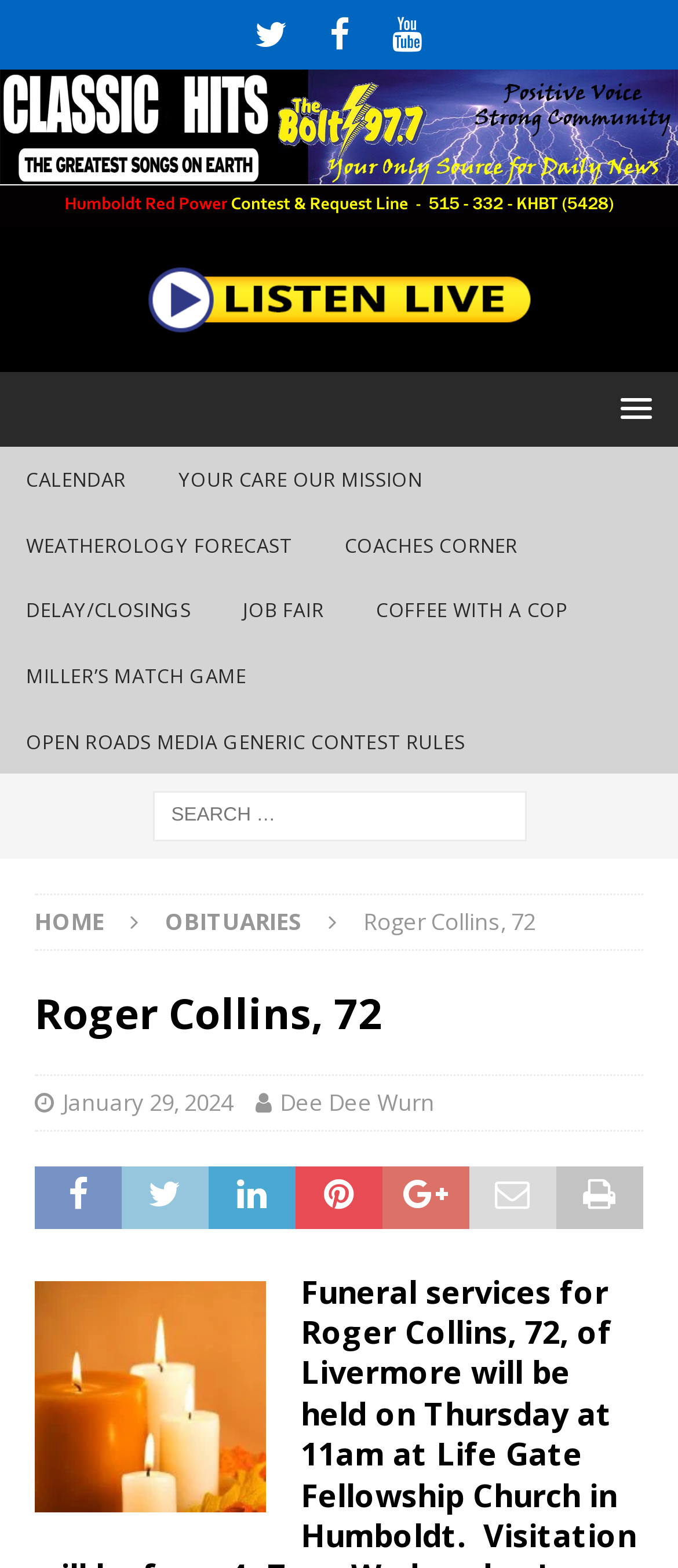Using the information in the image, could you please answer the following question in detail:
What is the date mentioned on this webpage?

The link 'January 29, 2024' on the webpage indicates that this is the date mentioned.